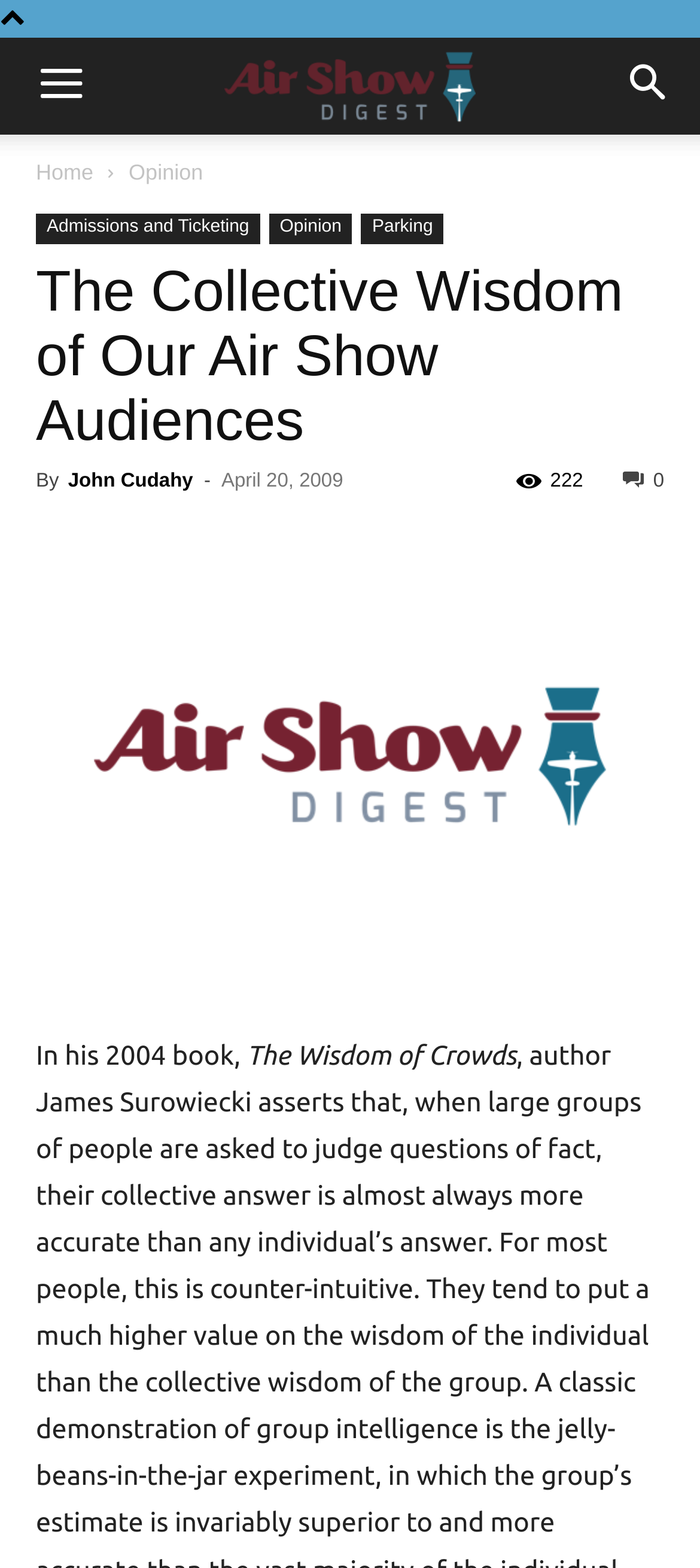Determine the bounding box coordinates for the area that should be clicked to carry out the following instruction: "Click the submit button".

None